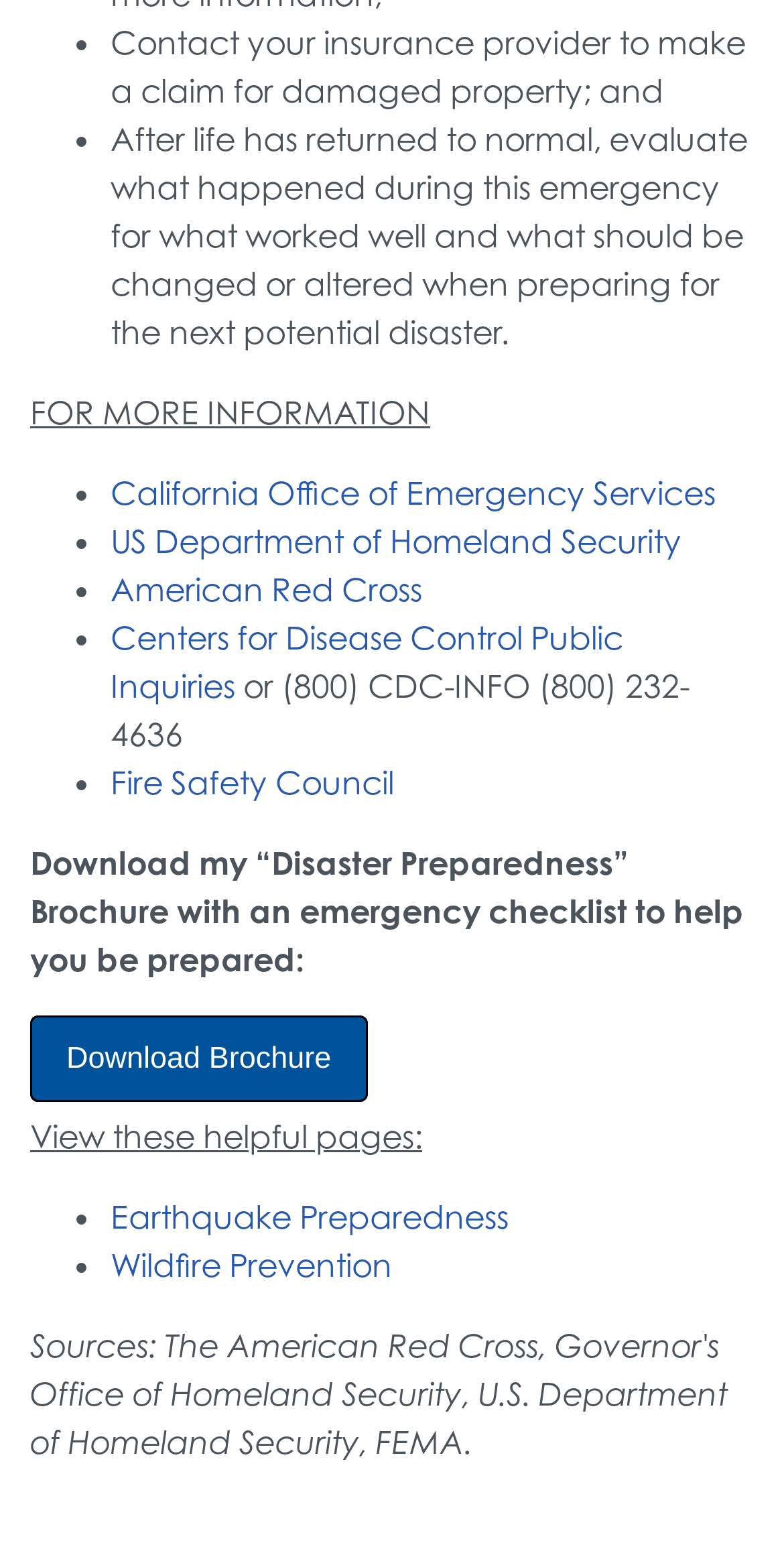Could you find the bounding box coordinates of the clickable area to complete this instruction: "Download the 'Disaster Preparedness' Brochure"?

[0.038, 0.657, 0.469, 0.713]